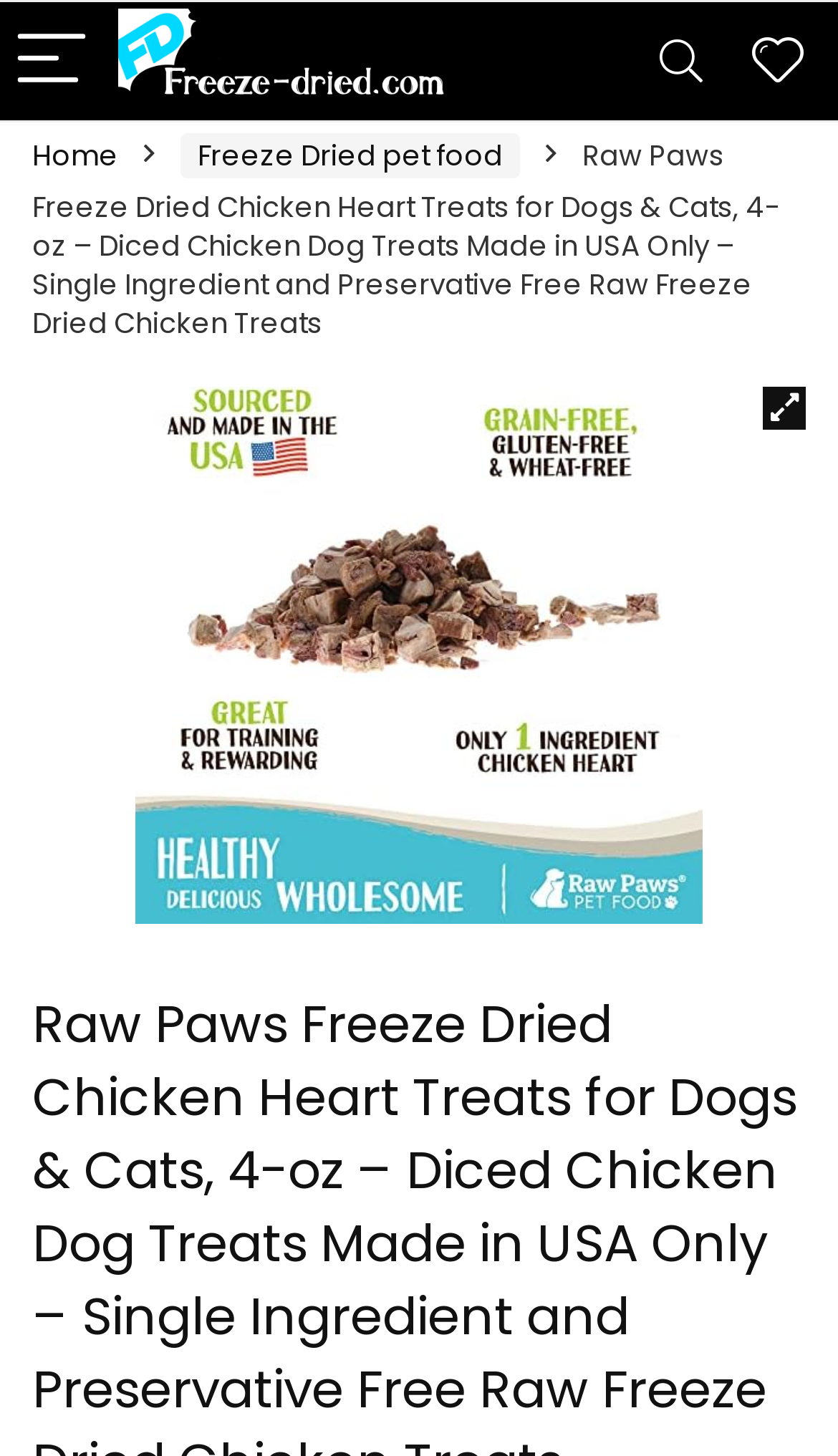Please determine the bounding box coordinates for the UI element described as: "aria-label="Search"".

[0.751, 0.003, 0.874, 0.081]